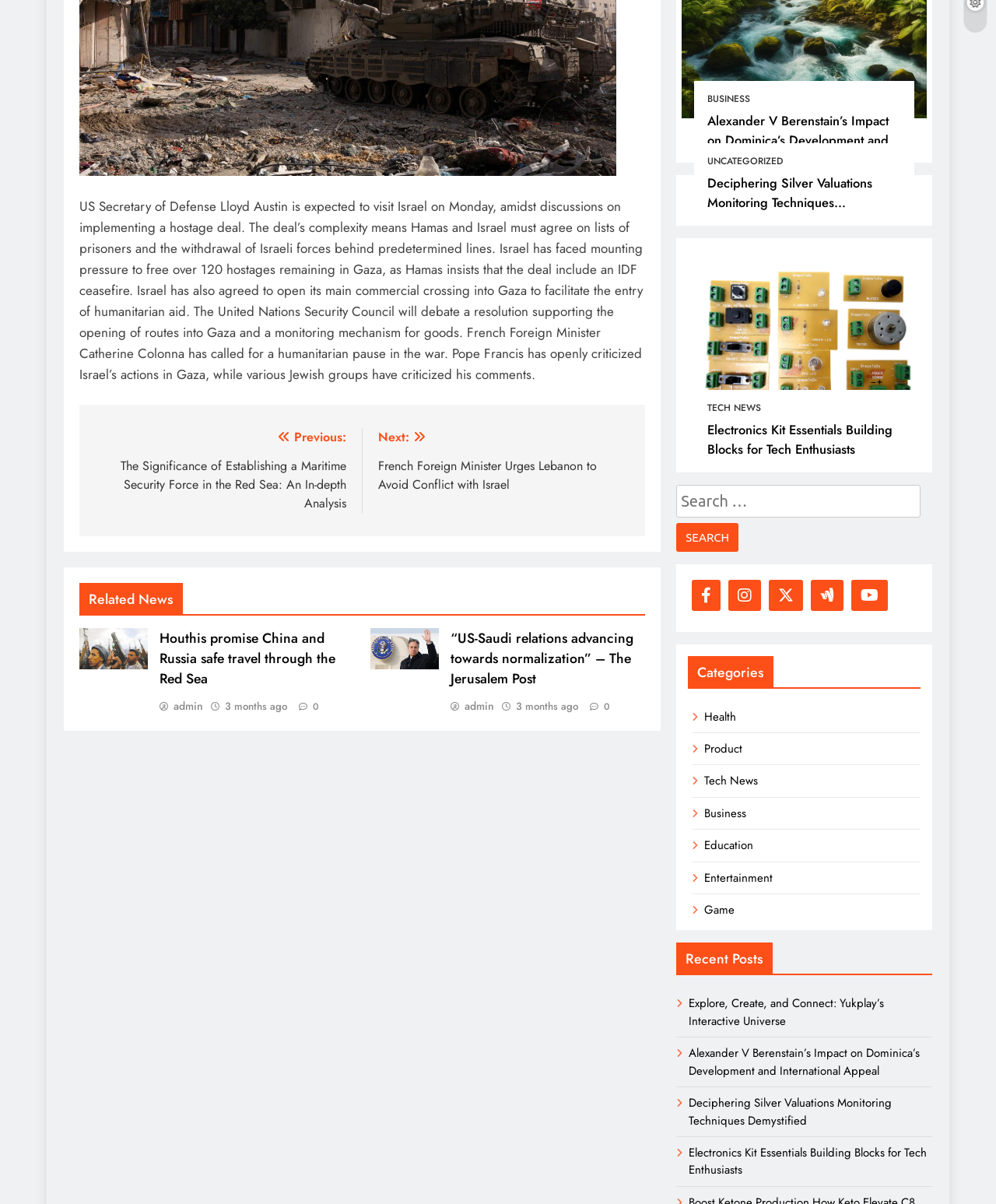Using the format (top-left x, top-left y, bottom-right x, bottom-right y), provide the bounding box coordinates for the described UI element. All values should be floating point numbers between 0 and 1: 3 months ago

[0.226, 0.581, 0.289, 0.593]